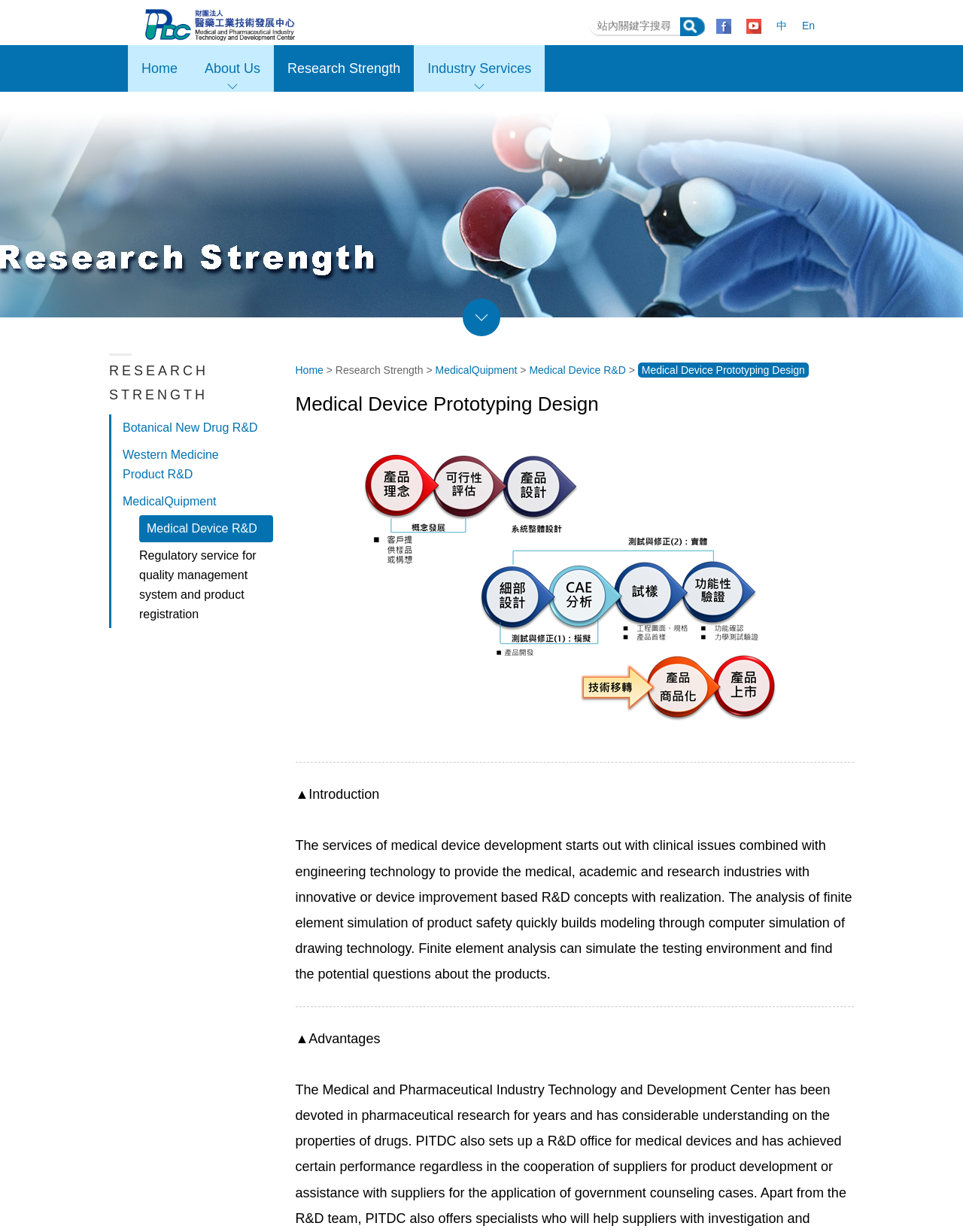Using the details from the image, please elaborate on the following question: What is the purpose of finite element simulation?

According to the webpage, finite element simulation is used to 'quickly build modeling through computer simulation of drawing technology' and to 'simulate the testing environment and find the potential questions about the products'. This implies that the purpose of finite element simulation is to test the safety of products.